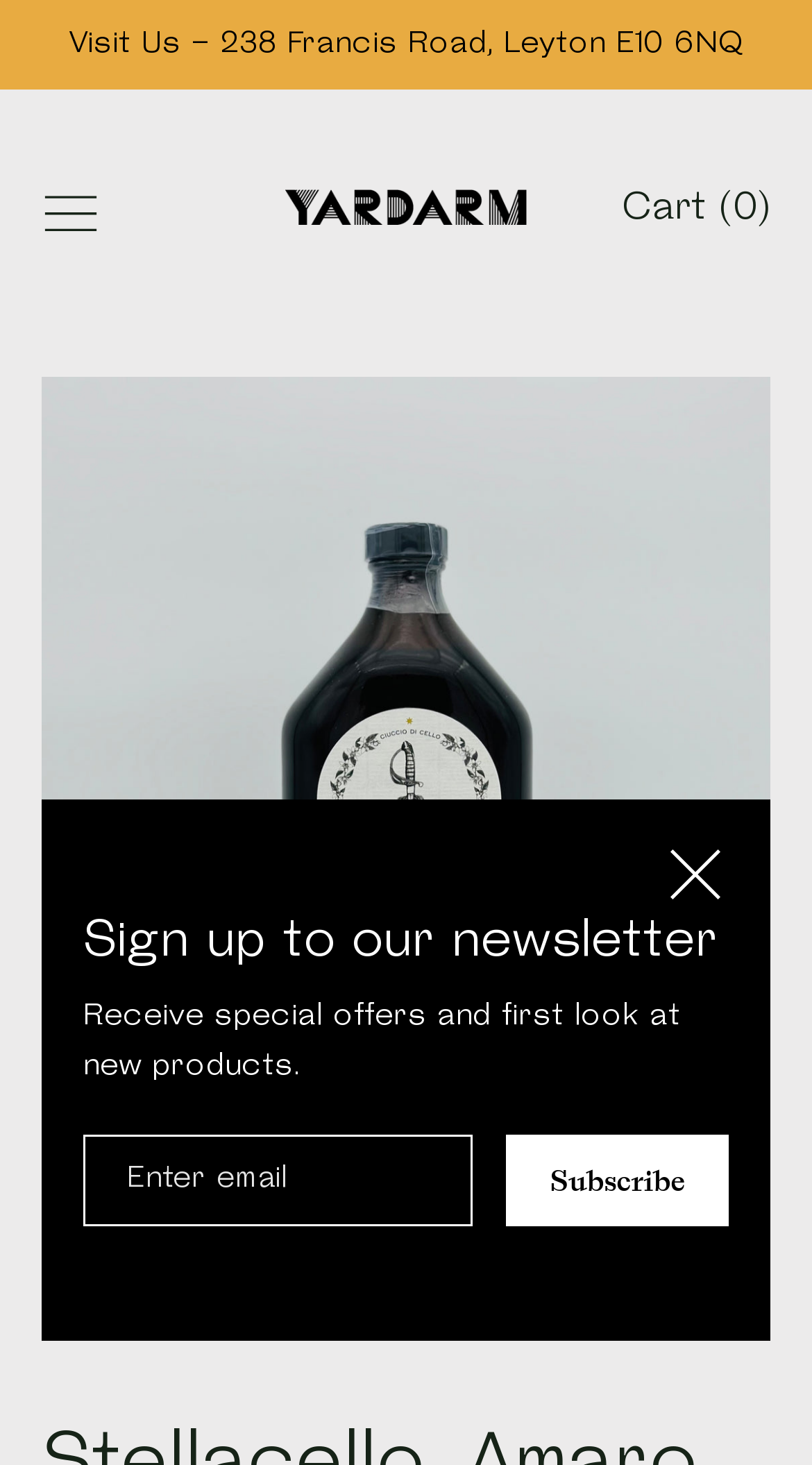What is the name of the product?
Based on the image, answer the question with as much detail as possible.

Based on the image description 'Stellacello, Amaro London 50cl' and the root element 'Stellacello, Amaro London 50cl – Yardarm', I can infer that the name of the product is Amaro London.